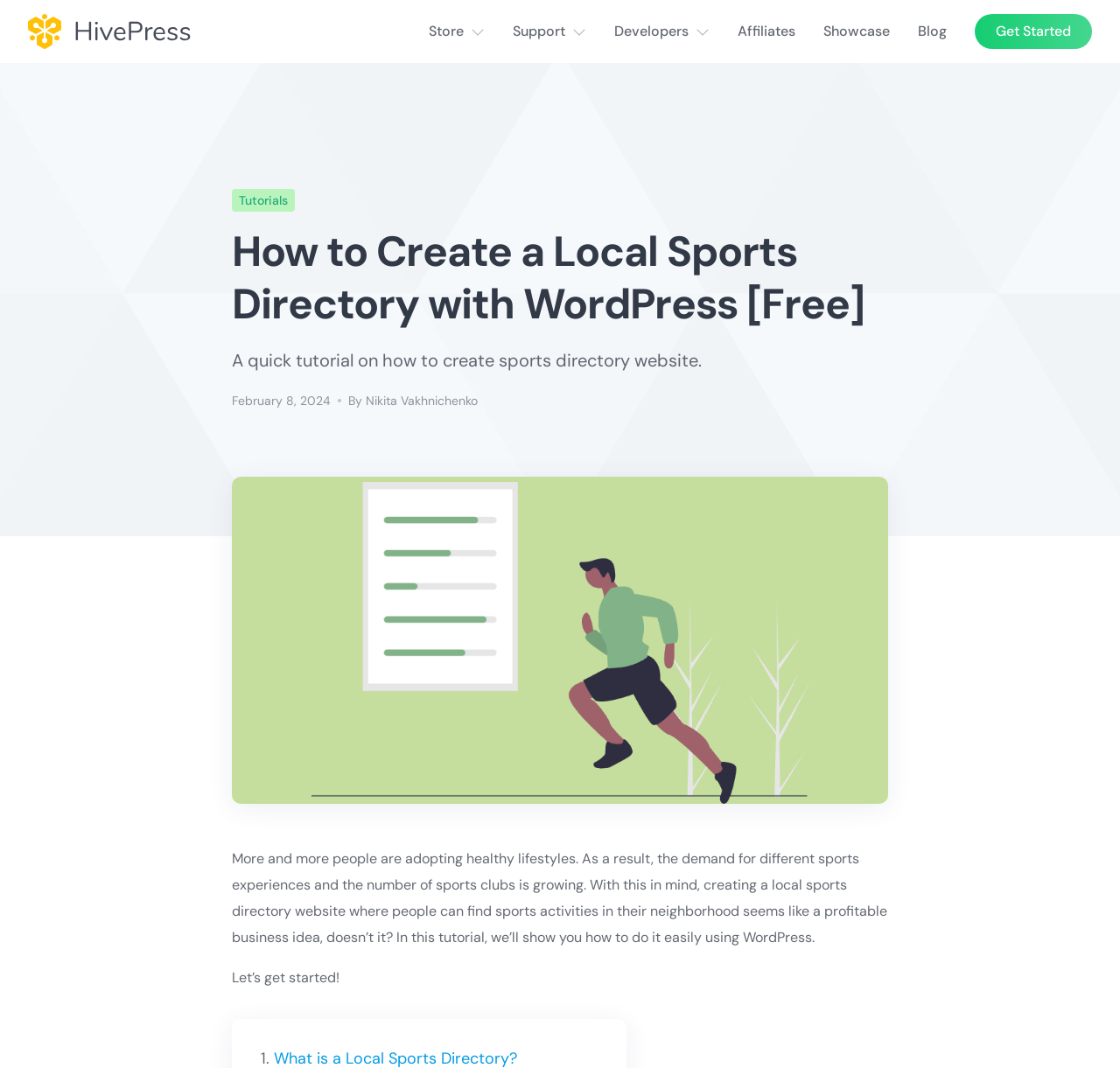What is the headline of the webpage?

How to Create a Local Sports Directory with WordPress [Free]